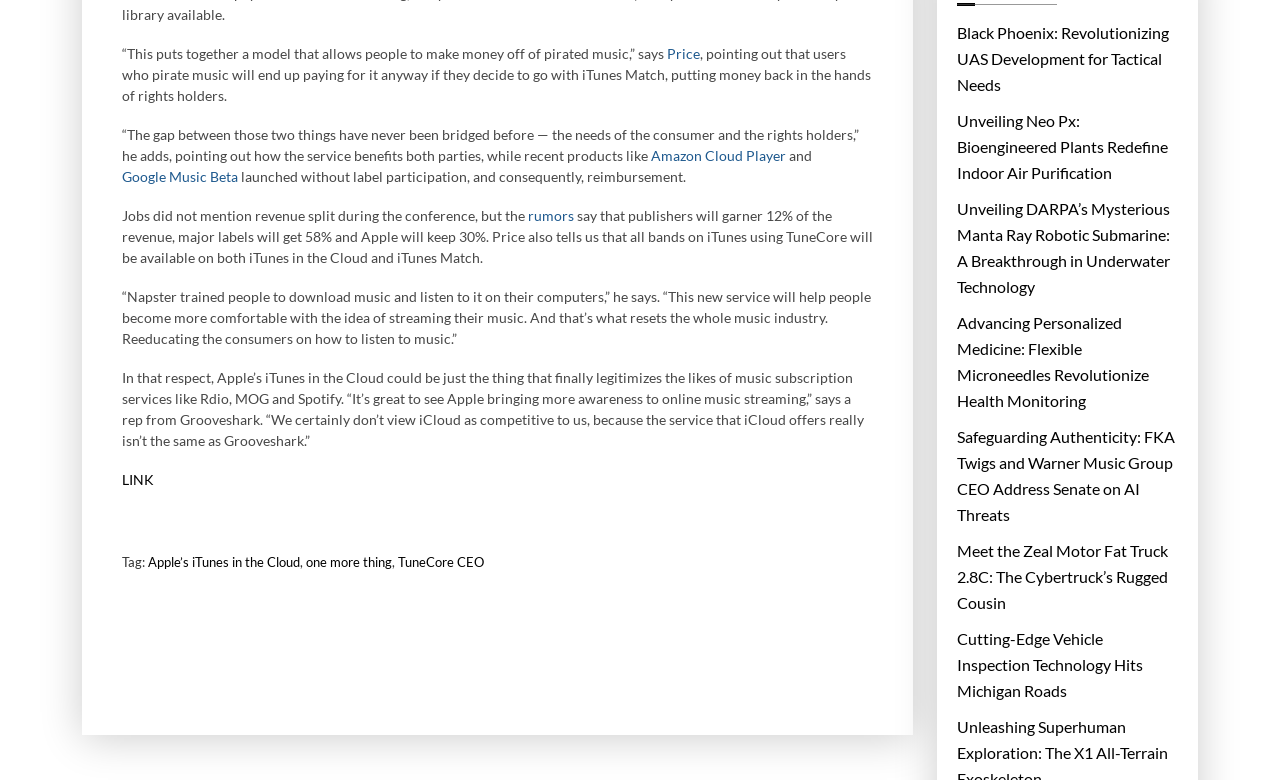Show the bounding box coordinates of the region that should be clicked to follow the instruction: "Follow the link to 'Amazon Cloud Player'."

[0.509, 0.186, 0.614, 0.213]